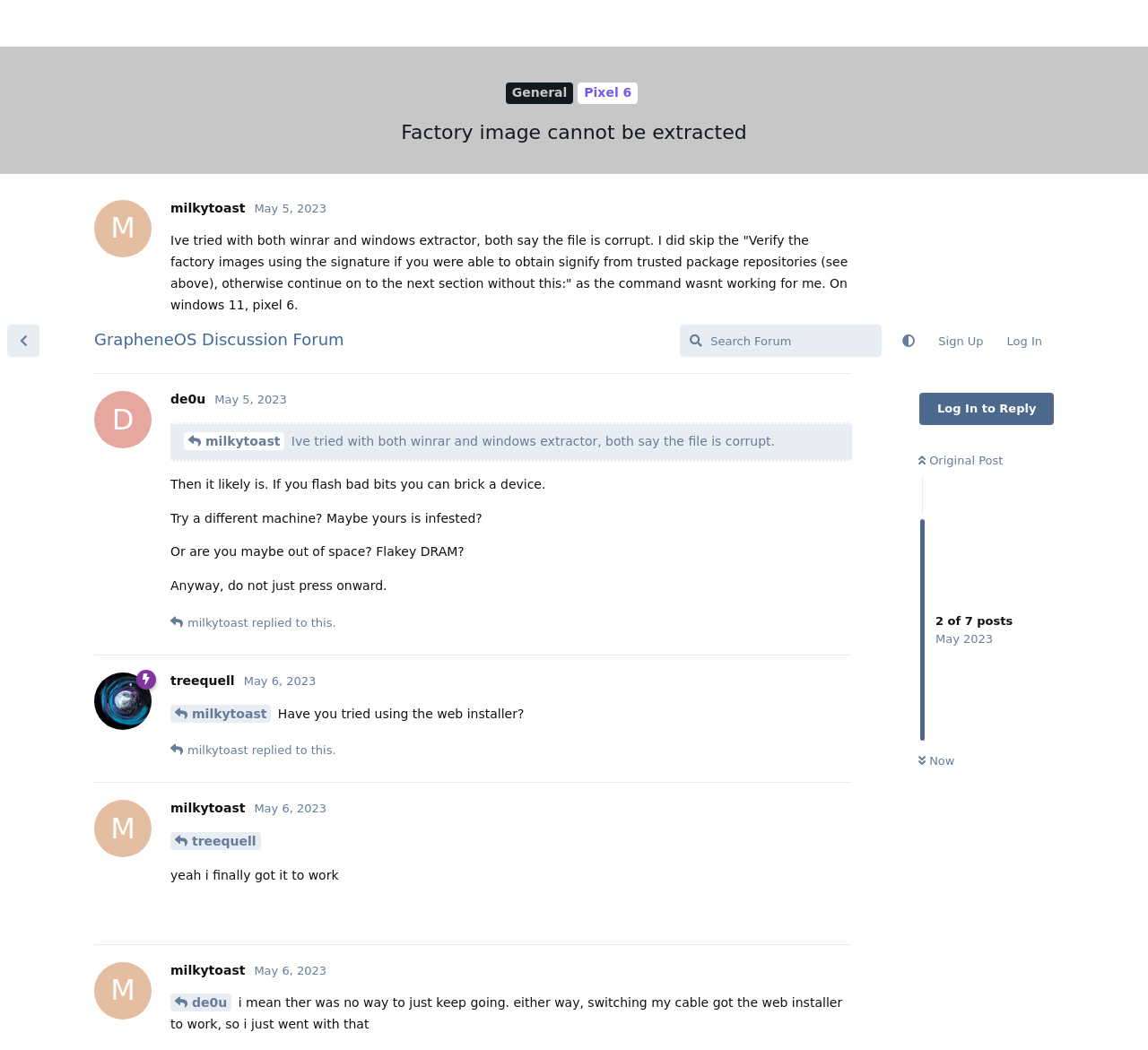Analyze the image and give a detailed response to the question:
What is the name of the discussion forum?

The name of the discussion forum can be found in the link element with the text 'GrapheneOS Discussion Forum' at the top of the webpage.